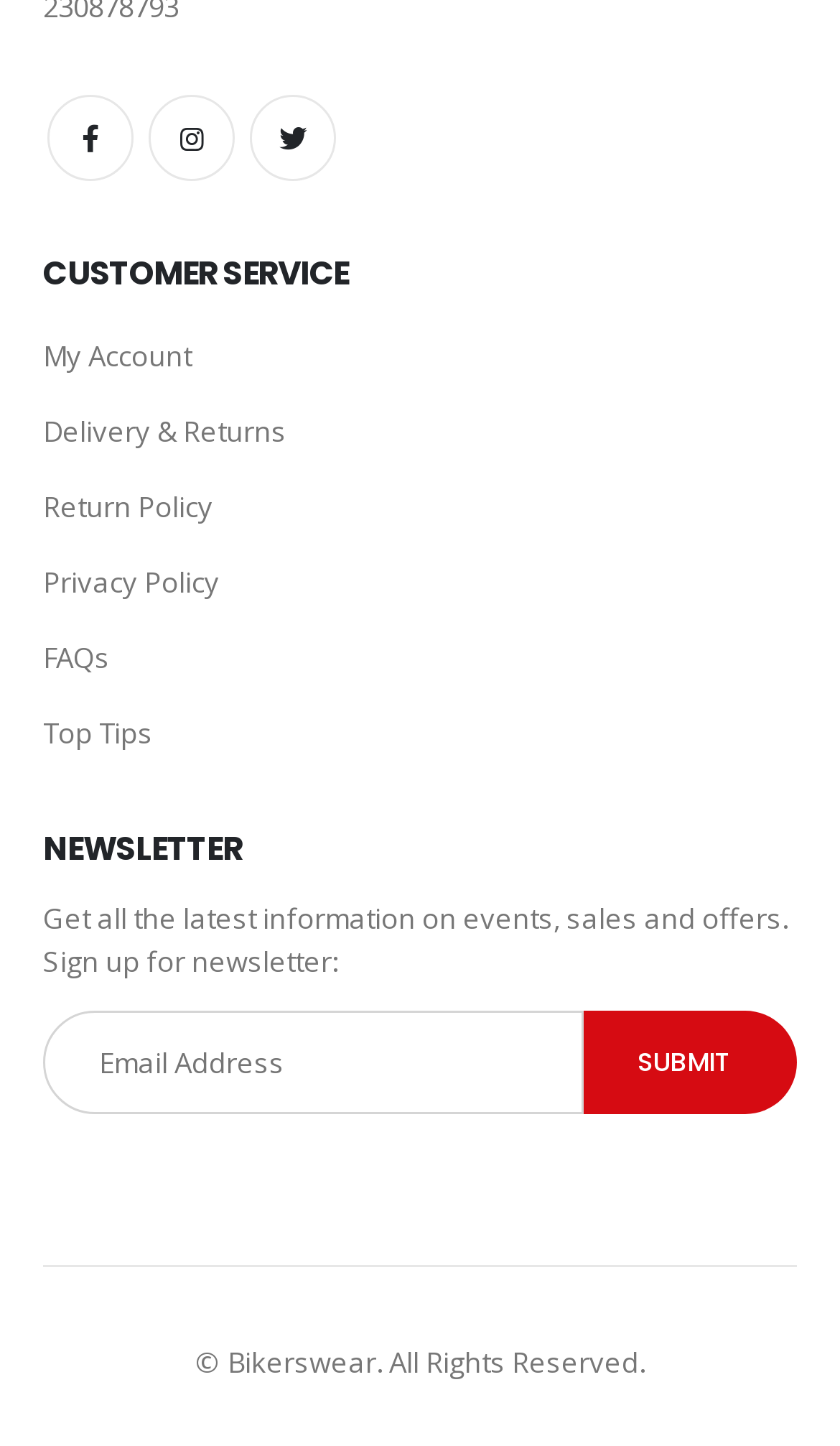Identify the bounding box coordinates for the UI element described as: "Top Tips". The coordinates should be provided as four floats between 0 and 1: [left, top, right, bottom].

[0.051, 0.493, 0.182, 0.52]